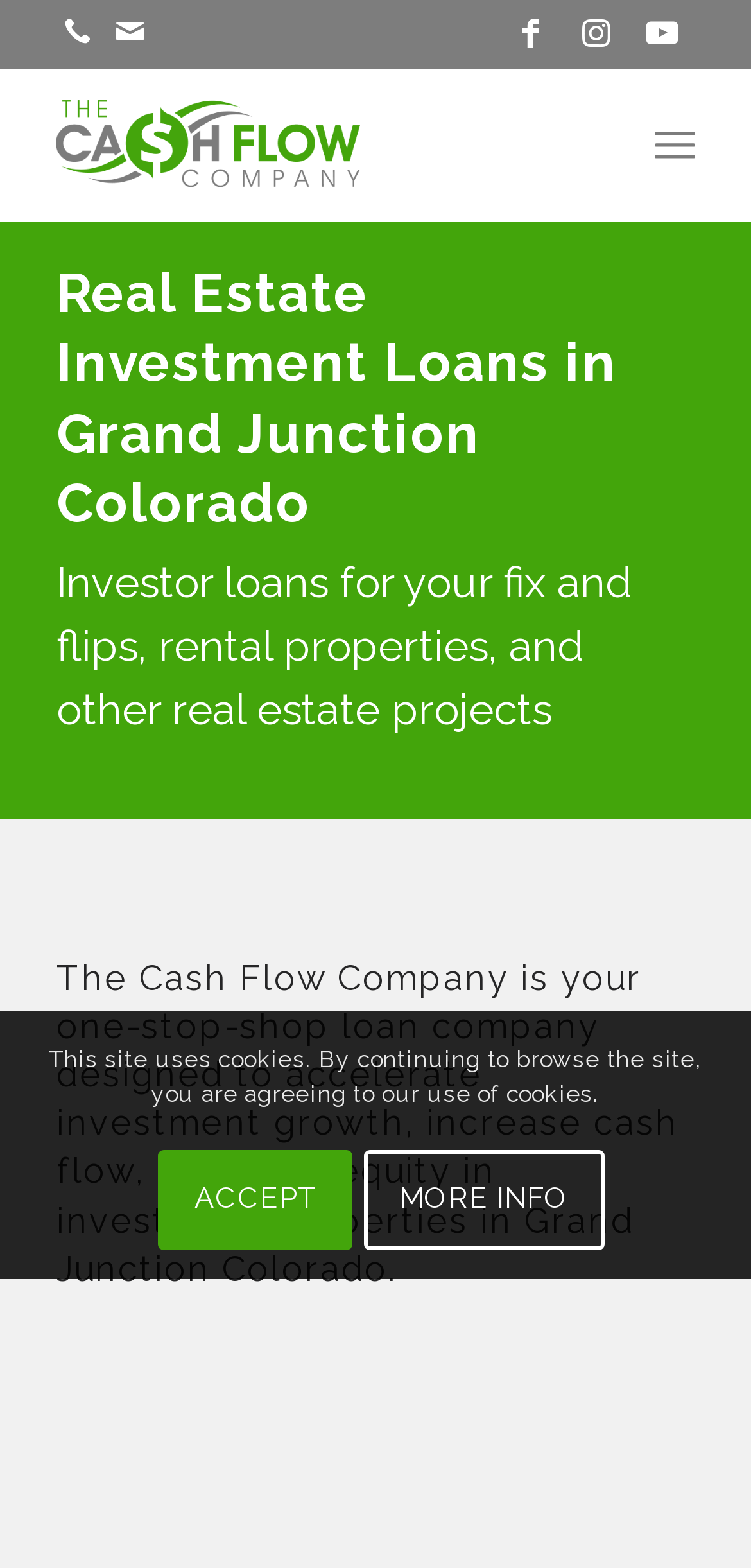Please predict the bounding box coordinates of the element's region where a click is necessary to complete the following instruction: "View Youtube channel". The coordinates should be represented by four float numbers between 0 and 1, i.e., [left, top, right, bottom].

[0.843, 0.002, 0.92, 0.041]